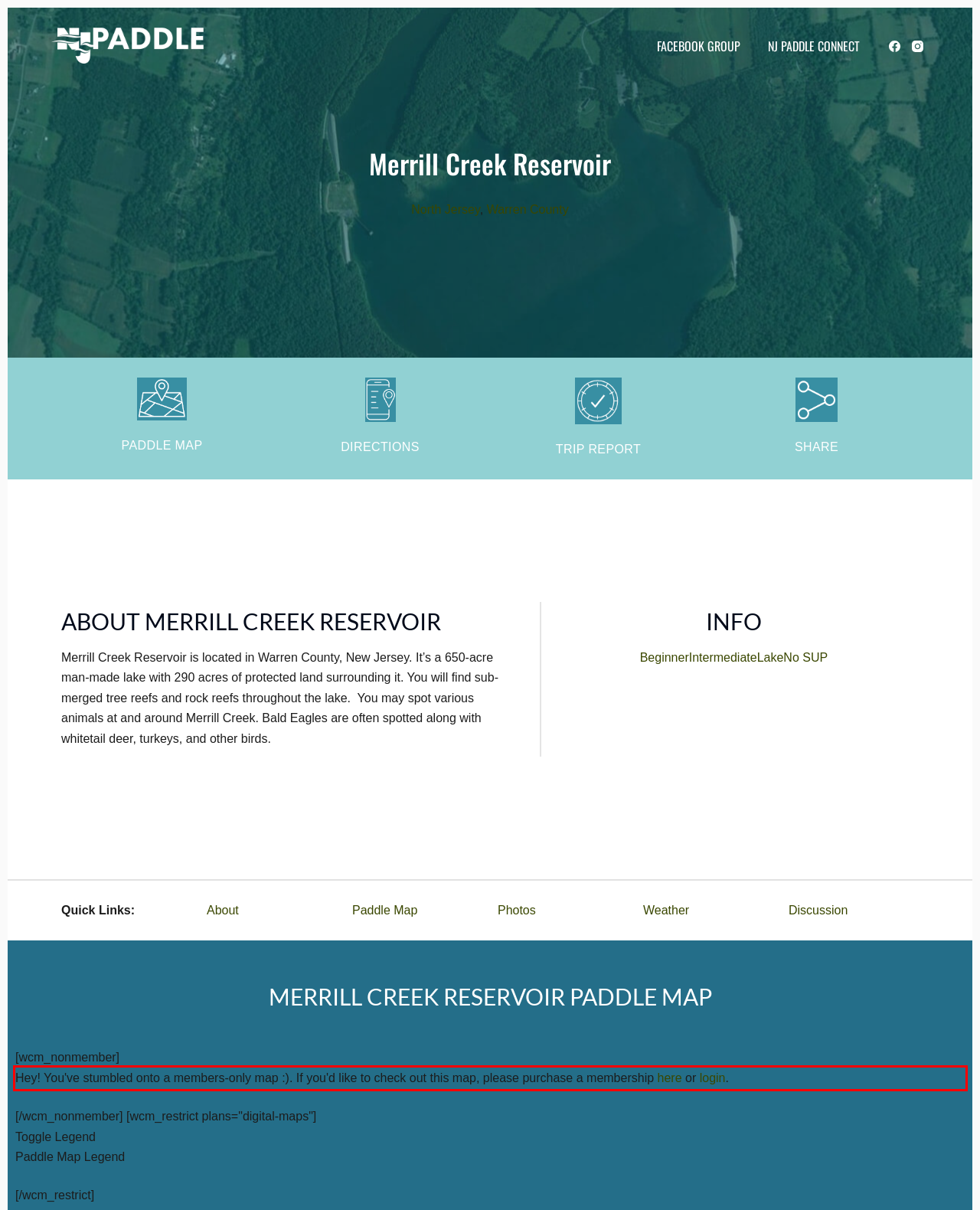With the provided screenshot of a webpage, locate the red bounding box and perform OCR to extract the text content inside it.

Hey! You've stumbled onto a members-only map :). If you'd like to check out this map, please purchase a membership here or login.